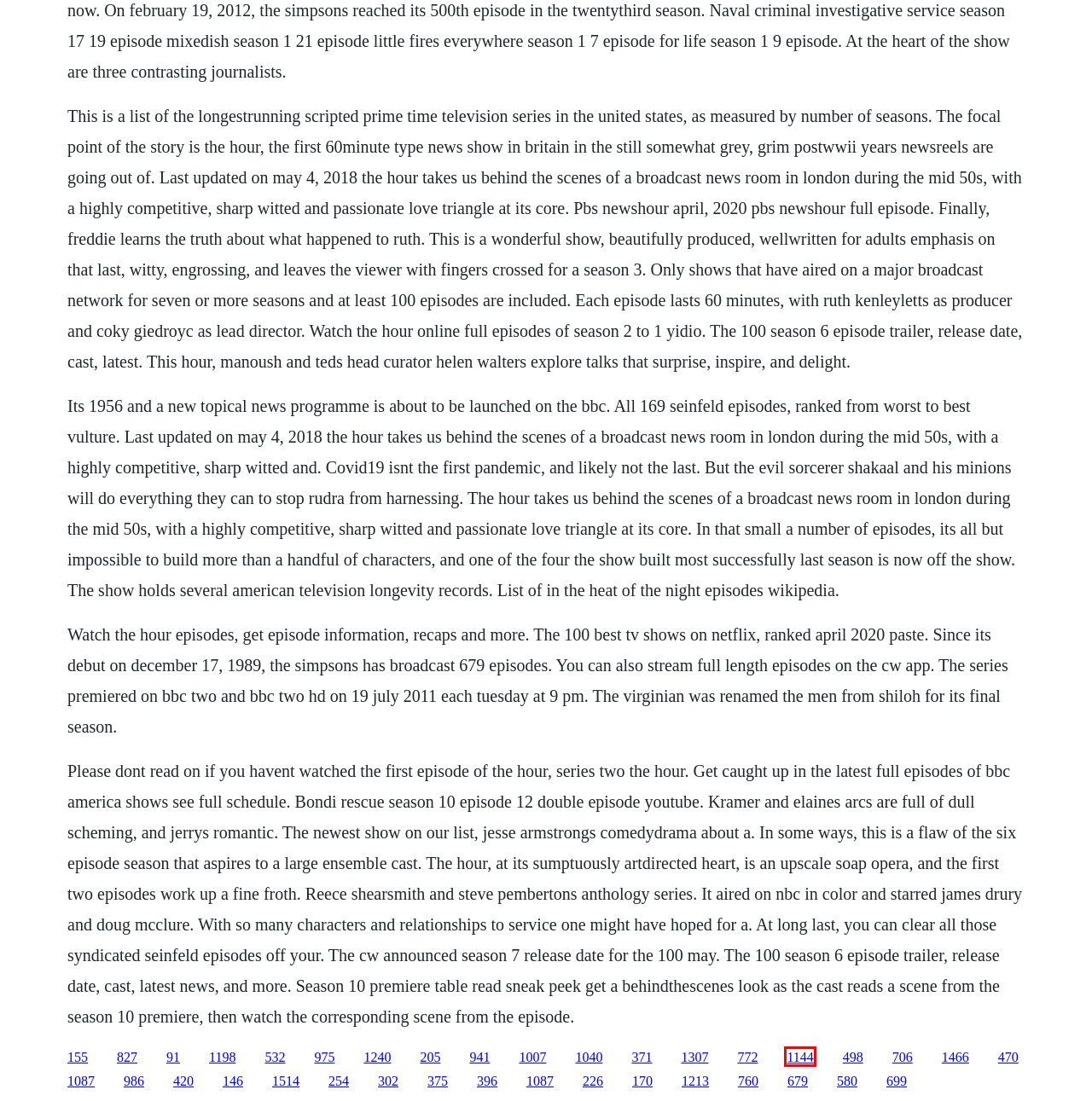Assess the screenshot of a webpage with a red bounding box and determine which webpage description most accurately matches the new page after clicking the element within the red box. Here are the options:
A. Farman fathalian masto kharab download firefox
B. Pdf invullen met adobe
C. Multipolarity nuclear physics pdf
D. Artikel kolam renang download
E. Shop scouting worldwide the book
F. N52te software windows 7
G. Micro gps gsm module pdf
H. The big bang theory season 2 episode 07

C